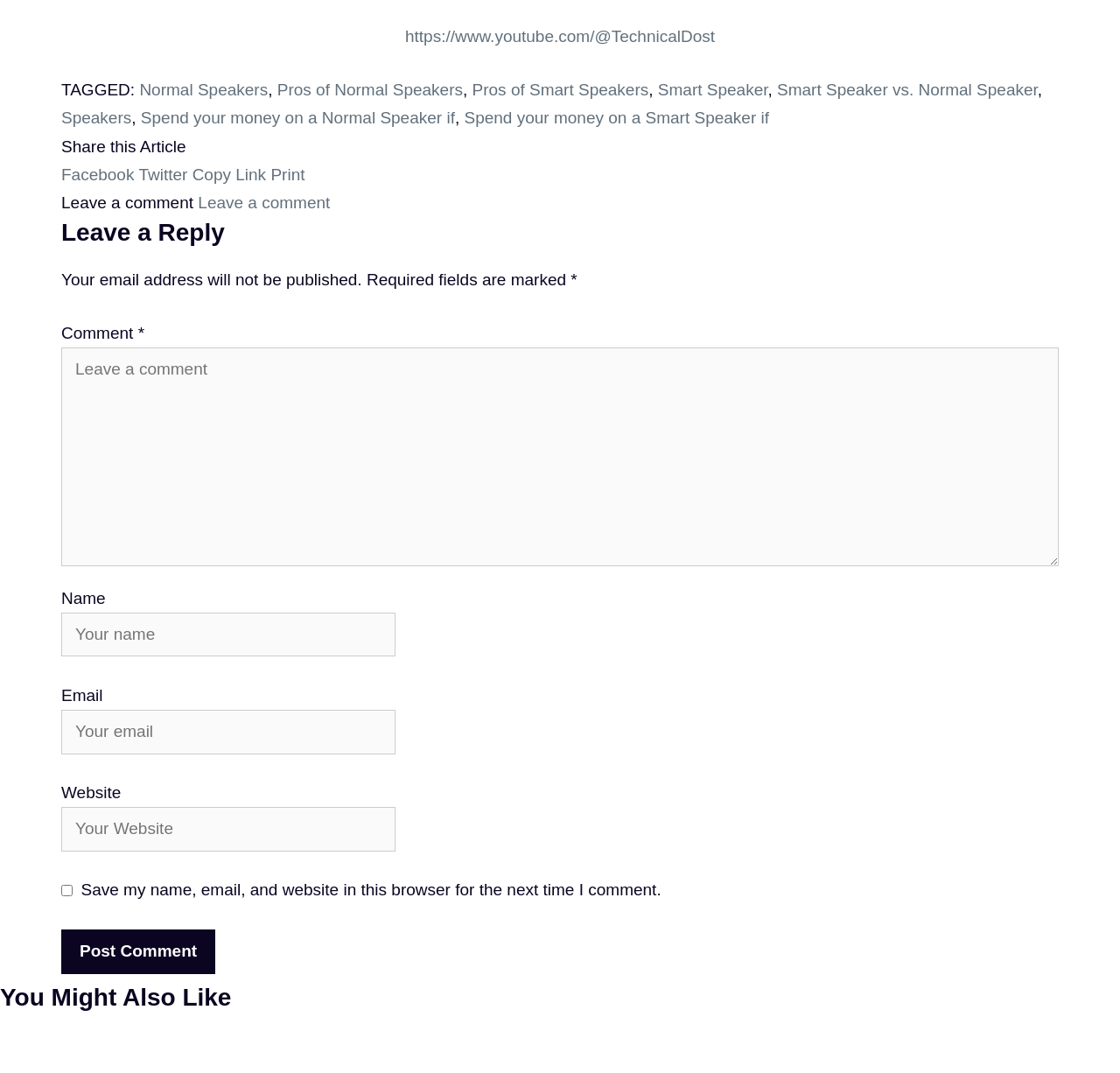Determine the bounding box coordinates for the clickable element to execute this instruction: "Leave a comment on the article". Provide the coordinates as four float numbers between 0 and 1, i.e., [left, top, right, bottom].

[0.177, 0.181, 0.295, 0.198]